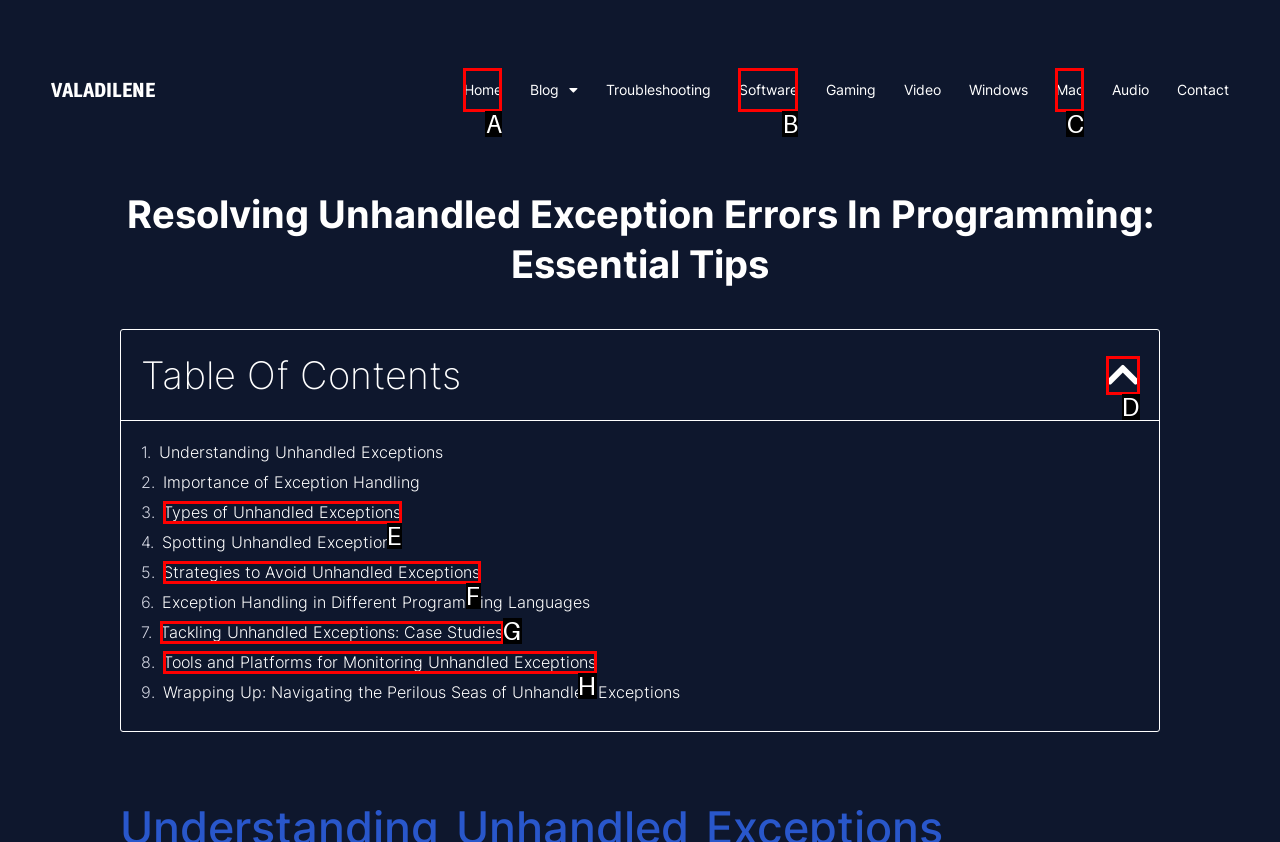Tell me which one HTML element best matches the description: Types of Unhandled Exceptions Answer with the option's letter from the given choices directly.

E